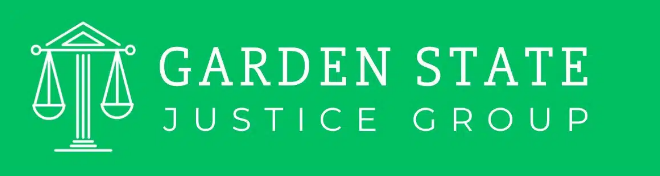Provide a brief response to the question using a single word or phrase: 
What symbol of justice is incorporated in the design?

balance scale